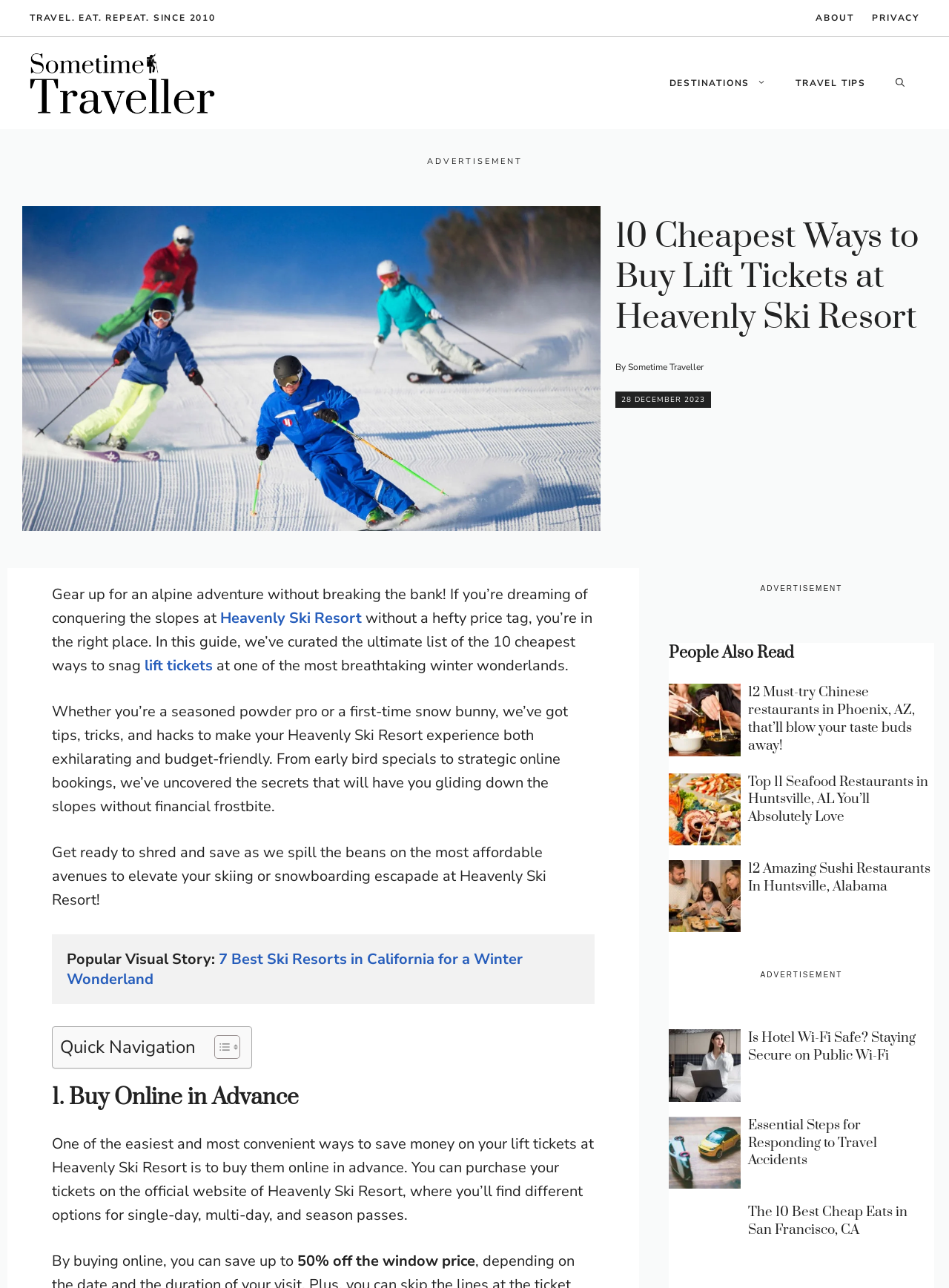Determine the coordinates of the bounding box that should be clicked to complete the instruction: "Open the search". The coordinates should be represented by four float numbers between 0 and 1: [left, top, right, bottom].

[0.928, 0.047, 0.969, 0.082]